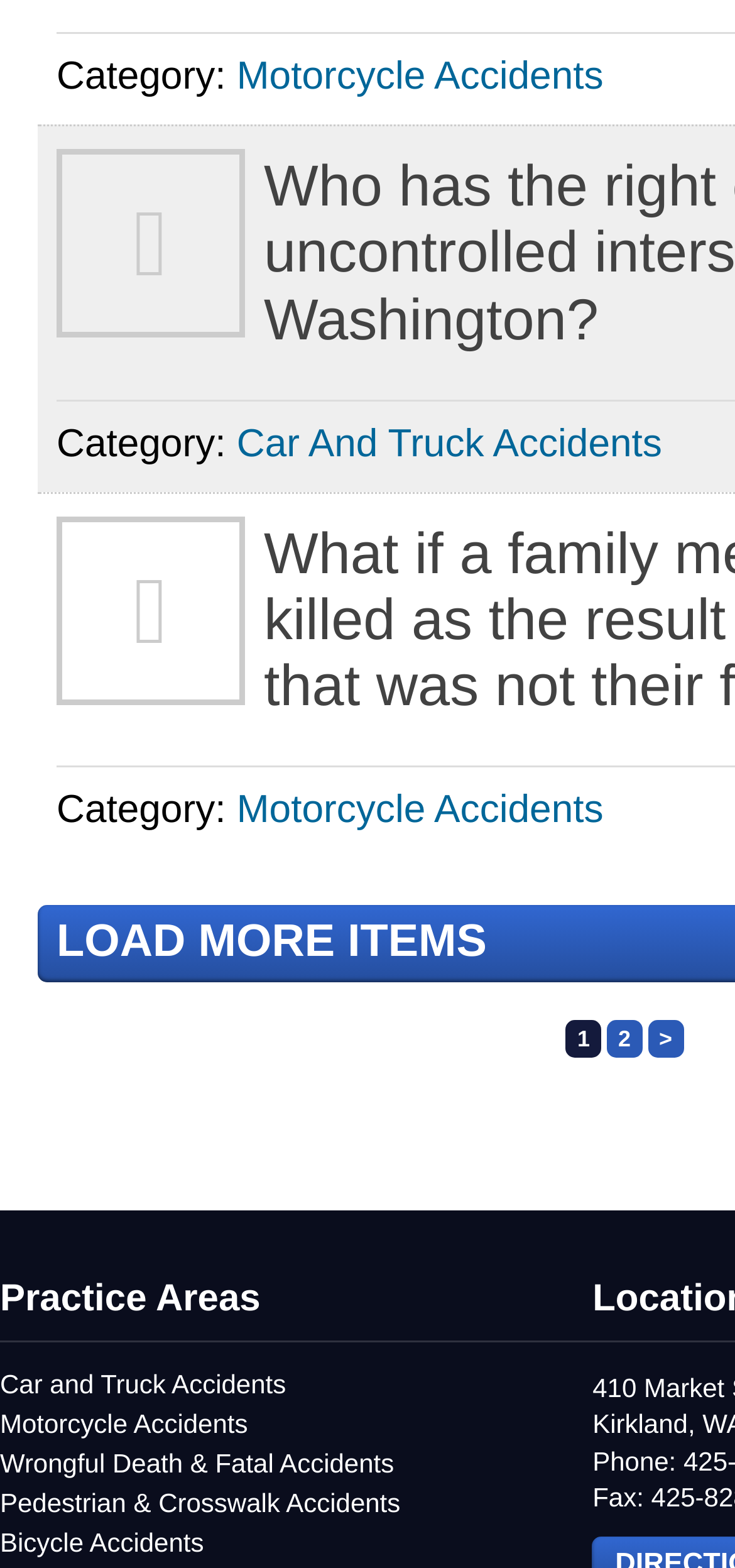Using the element description: "Wrongful Death & Fatal Accidents", determine the bounding box coordinates. The coordinates should be in the format [left, top, right, bottom], with values between 0 and 1.

[0.0, 0.923, 0.536, 0.942]